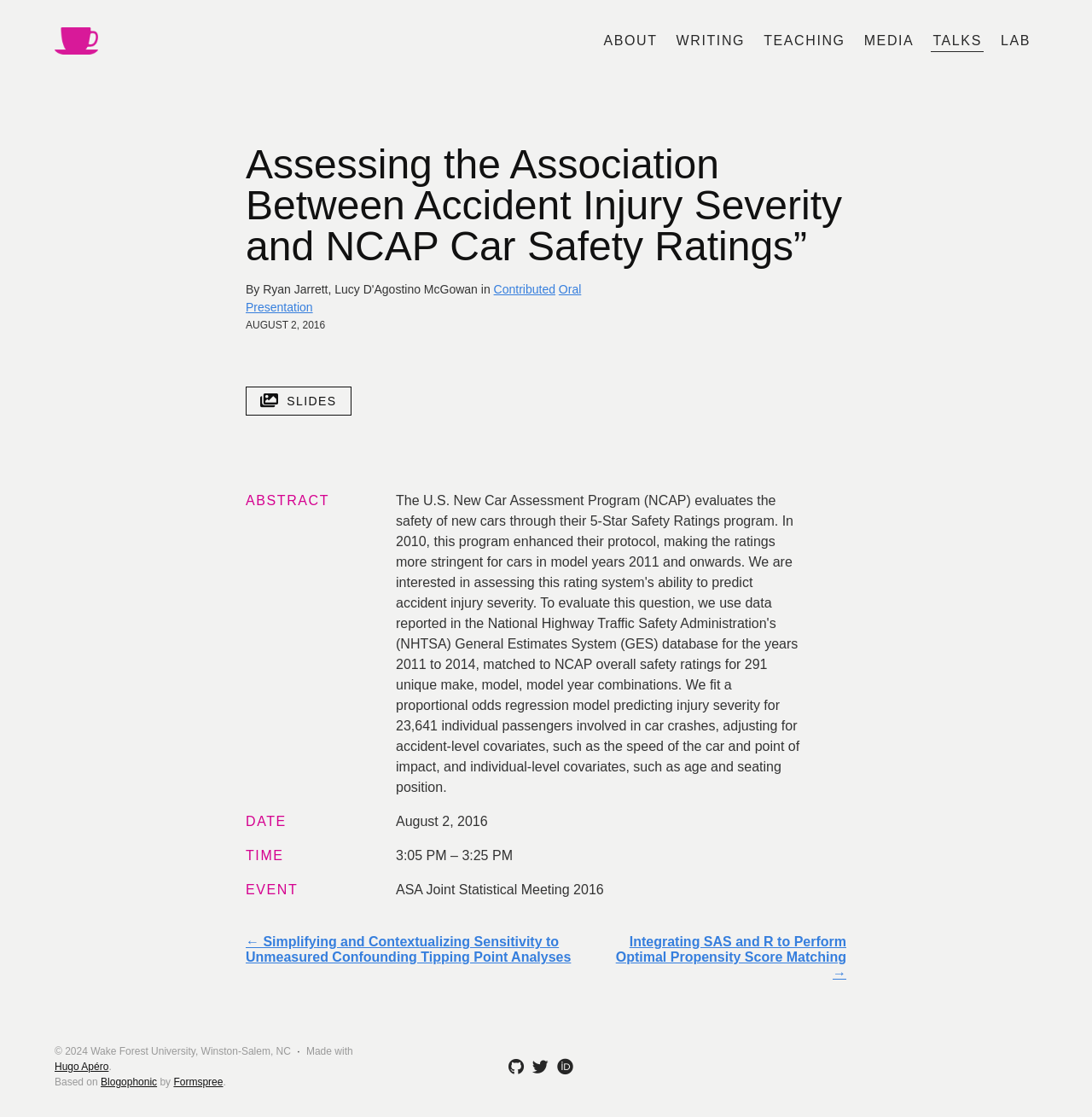Please find the bounding box coordinates for the clickable element needed to perform this instruction: "View the slides of the presentation".

[0.225, 0.346, 0.322, 0.372]